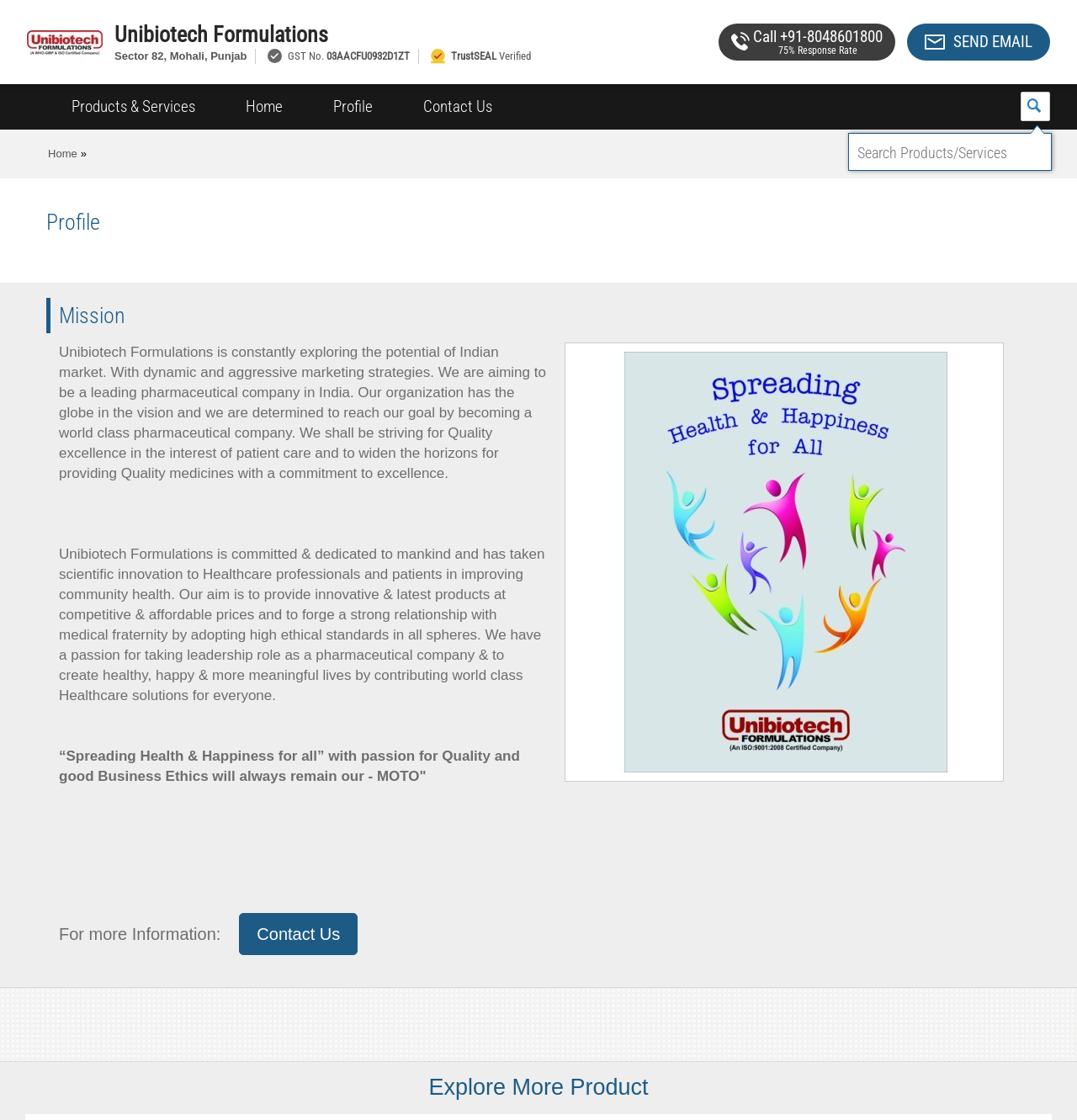Observe the image and answer the following question in detail: What is the company's response rate?

The company's response rate can be found in the top section of the webpage, where the company's address and contact information are listed. Specifically, it is located next to the phone number.